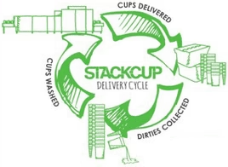Refer to the image and provide an in-depth answer to the question: 
What is the central text in the circular flowchart?

According to the caption, the bold text 'STACKCUP' is prominently displayed in the center of the circular flowchart, accompanied by the phrase 'DELIVERY CYCLE'.